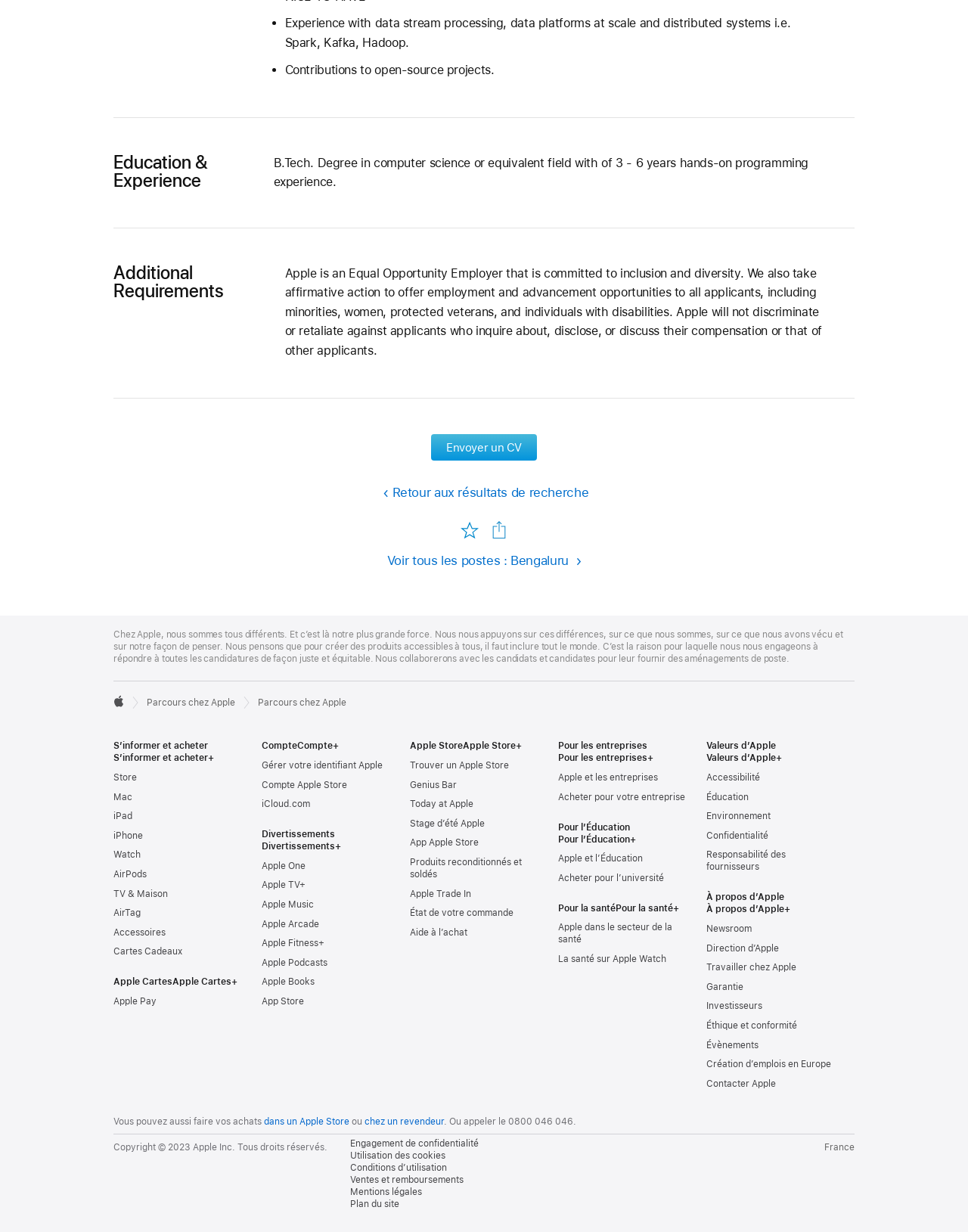Based on the element description: "Retour aux résultats de recherche", identify the bounding box coordinates for this UI element. The coordinates must be four float numbers between 0 and 1, listed as [left, top, right, bottom].

[0.376, 0.392, 0.624, 0.407]